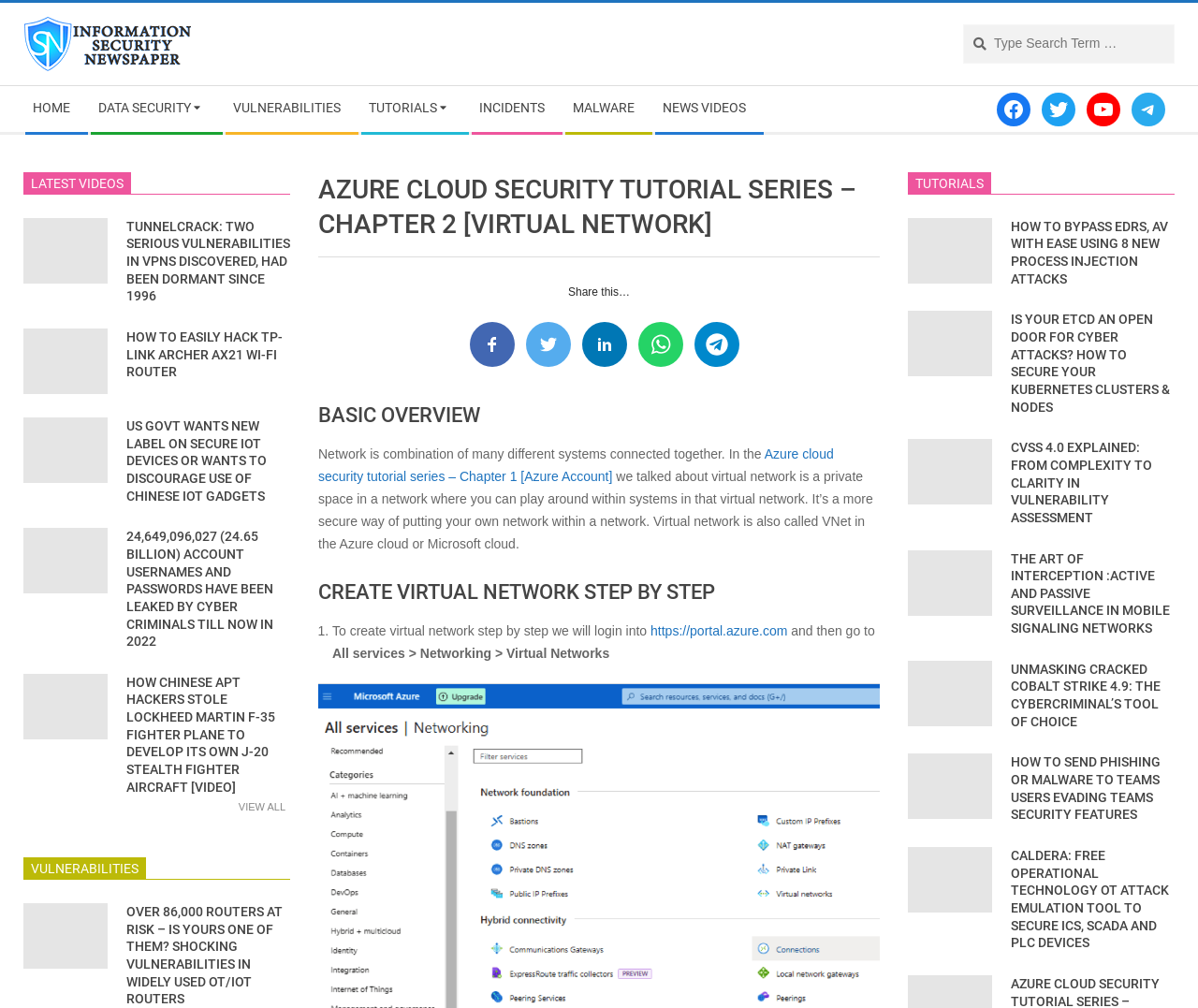Determine the bounding box coordinates of the clickable element necessary to fulfill the instruction: "Create a virtual network step by step". Provide the coordinates as four float numbers within the 0 to 1 range, i.e., [left, top, right, bottom].

[0.266, 0.574, 0.734, 0.601]